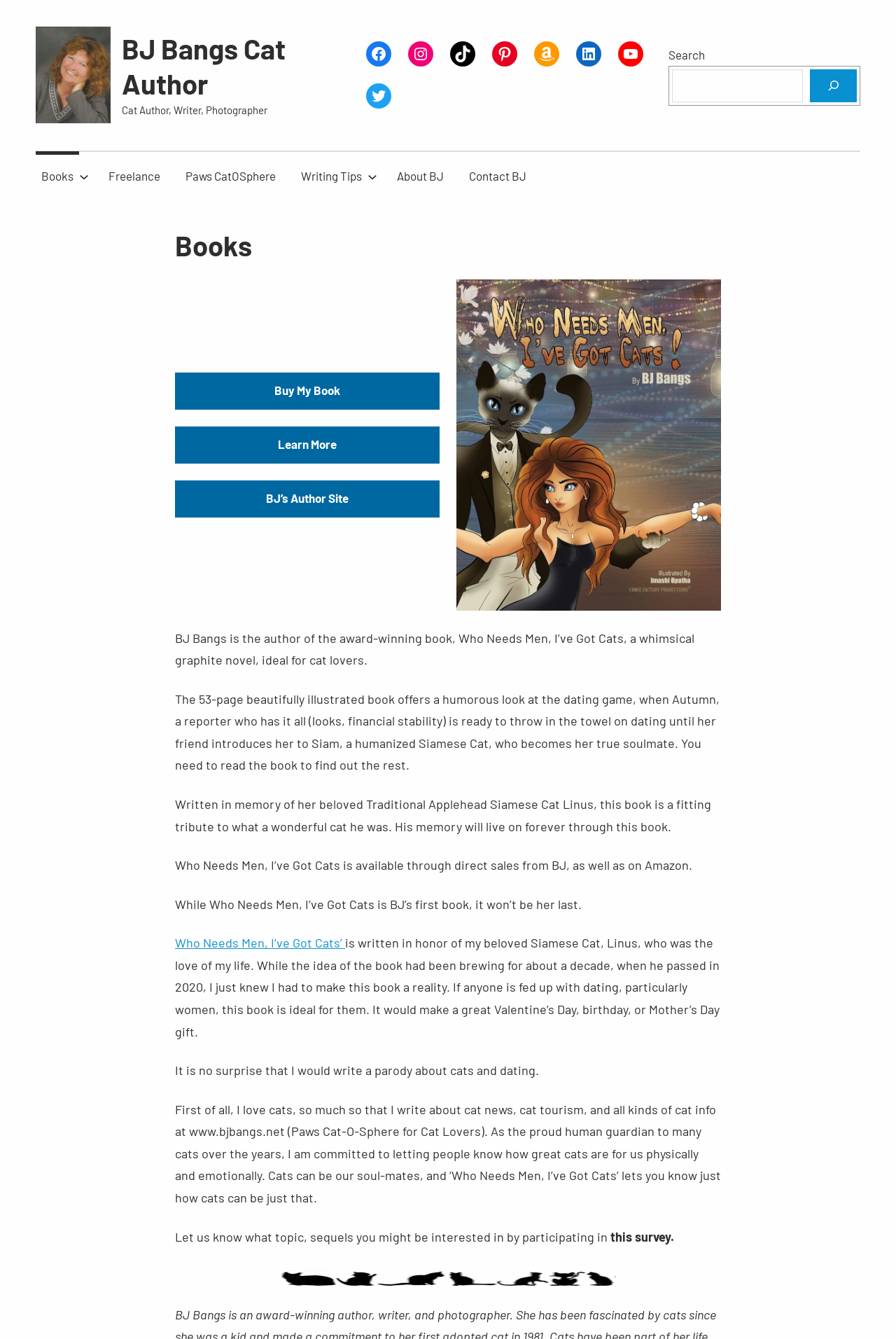How many navigation links are there?
Based on the image, answer the question with as much detail as possible.

I counted the number of link elements with text 'Books', 'Freelance', 'Paws CatOSphere', 'Writing Tips', 'About BJ', 'Contact BJ', and 'BJ’s Author Site'.